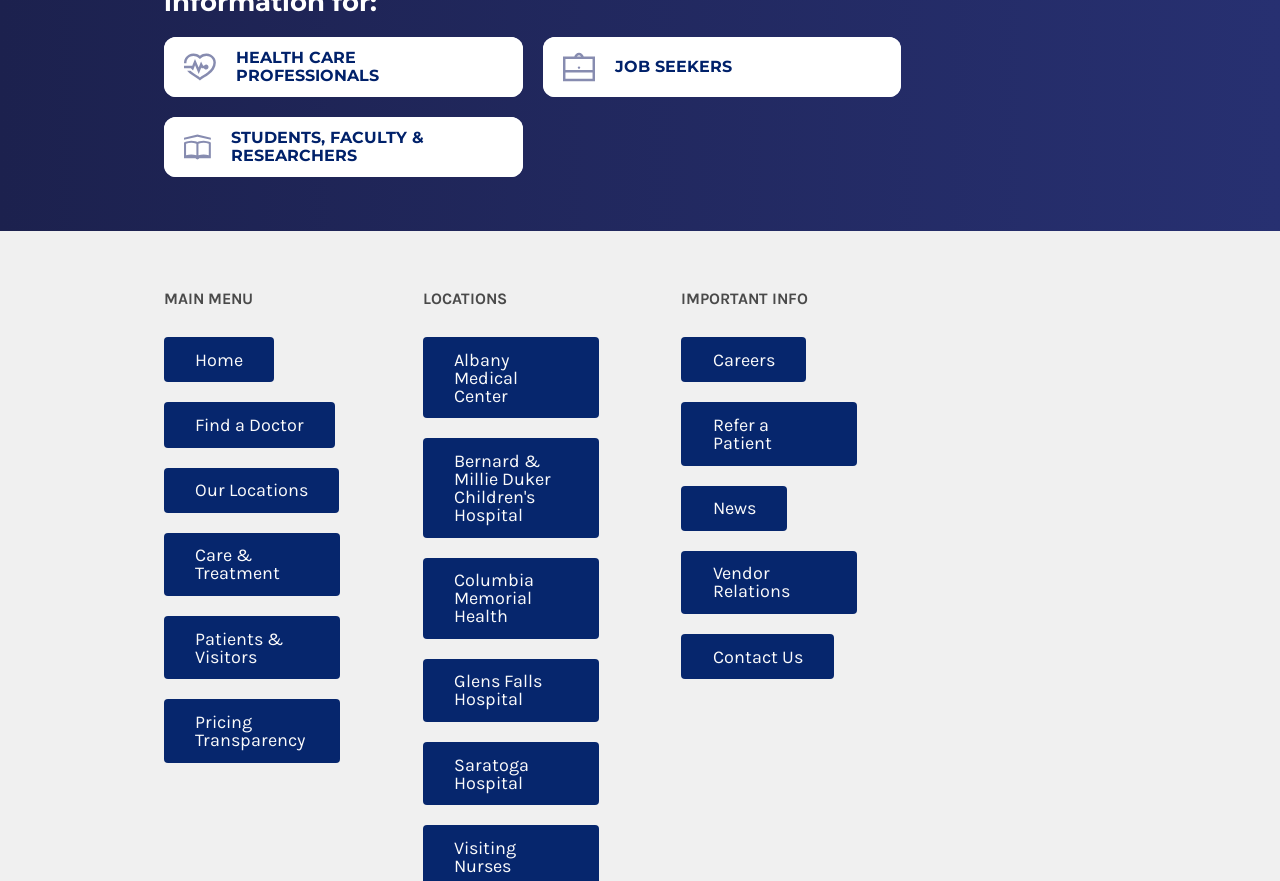Indicate the bounding box coordinates of the element that needs to be clicked to satisfy the following instruction: "Click on STUDENTS, FACULTY & RESEARCHERS". The coordinates should be four float numbers between 0 and 1, i.e., [left, top, right, bottom].

[0.634, 0.042, 0.872, 0.11]